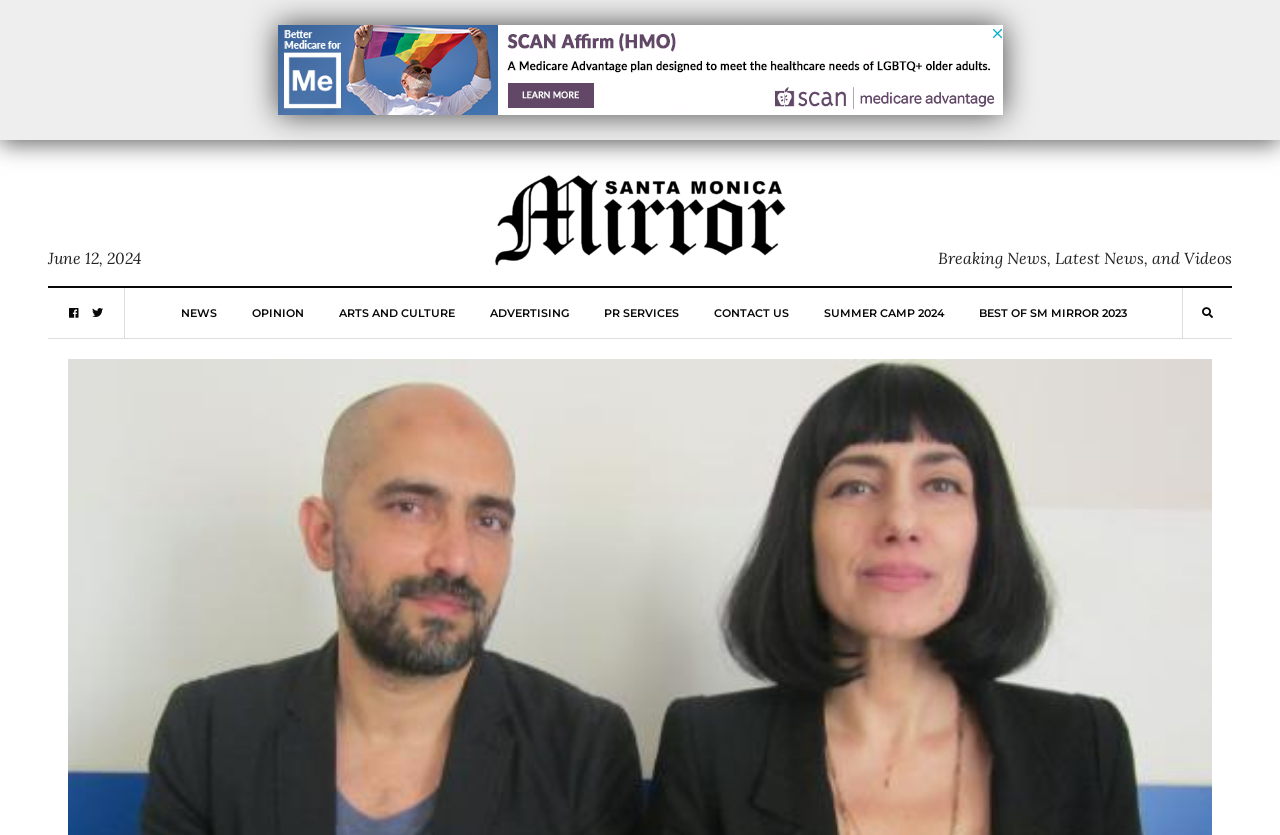Please specify the bounding box coordinates of the clickable region necessary for completing the following instruction: "Go to NEWS page". The coordinates must consist of four float numbers between 0 and 1, i.e., [left, top, right, bottom].

[0.141, 0.345, 0.169, 0.405]